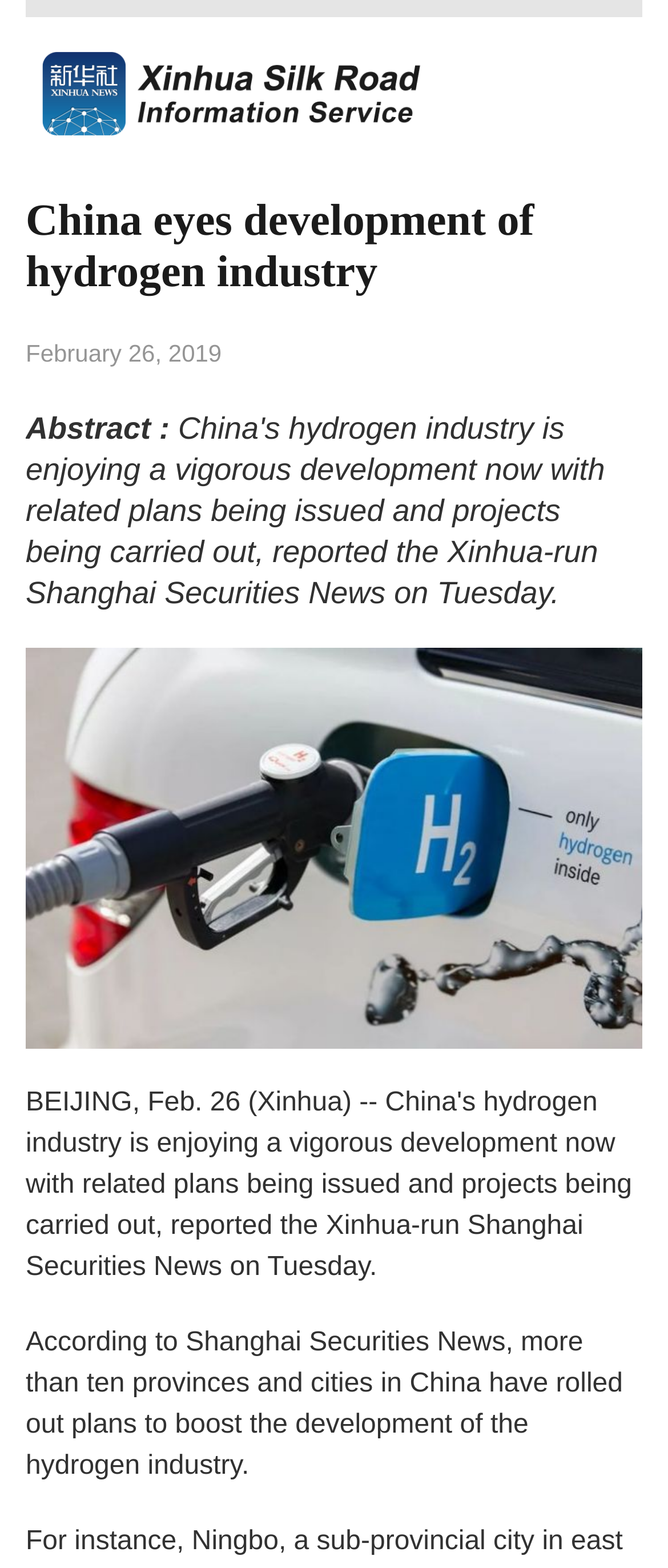What is the title or heading displayed on the webpage?

China eyes development of hydrogen industry